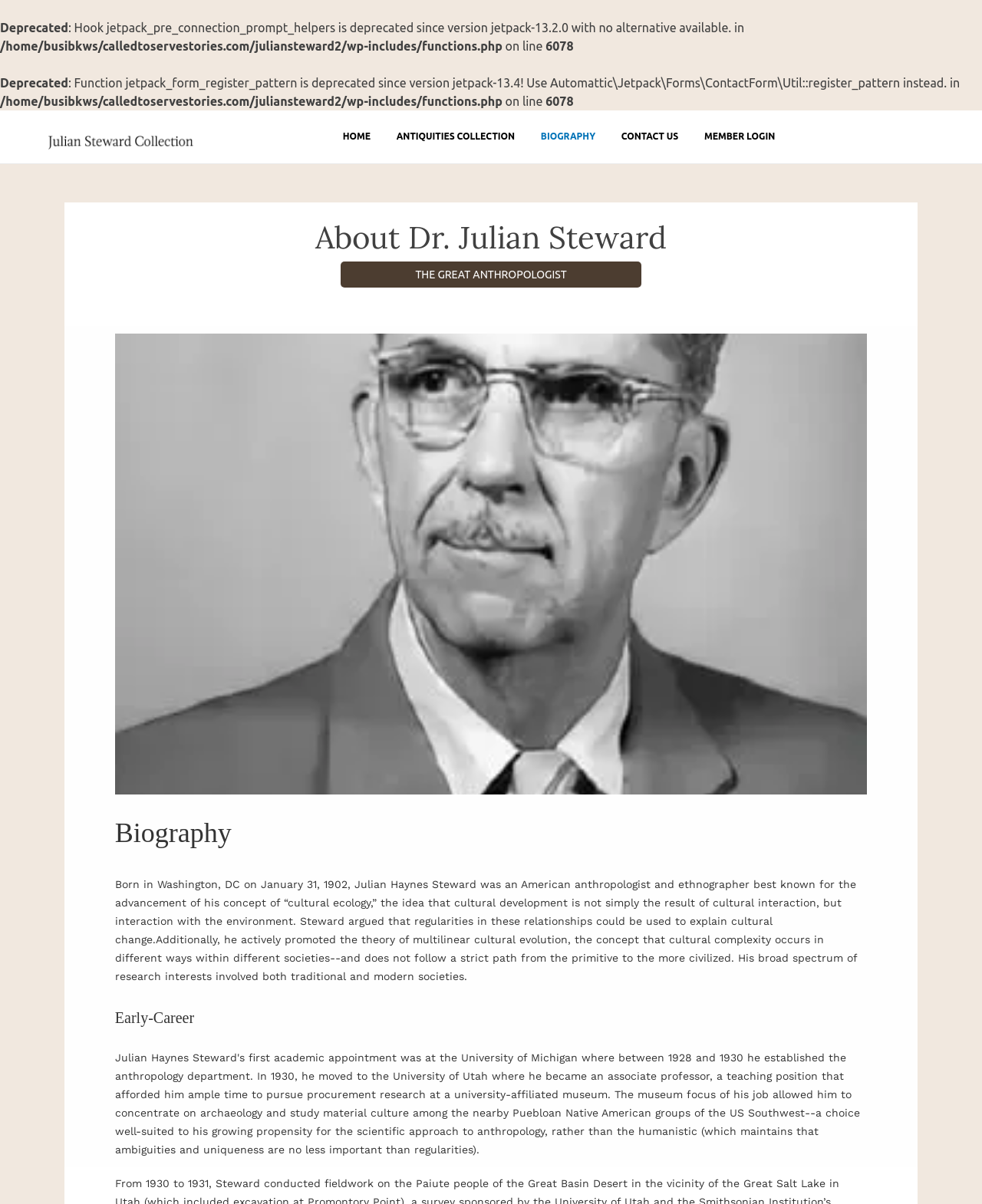Identify the coordinates of the bounding box for the element that must be clicked to accomplish the instruction: "Click on the 'HOME' link".

[0.337, 0.101, 0.389, 0.125]